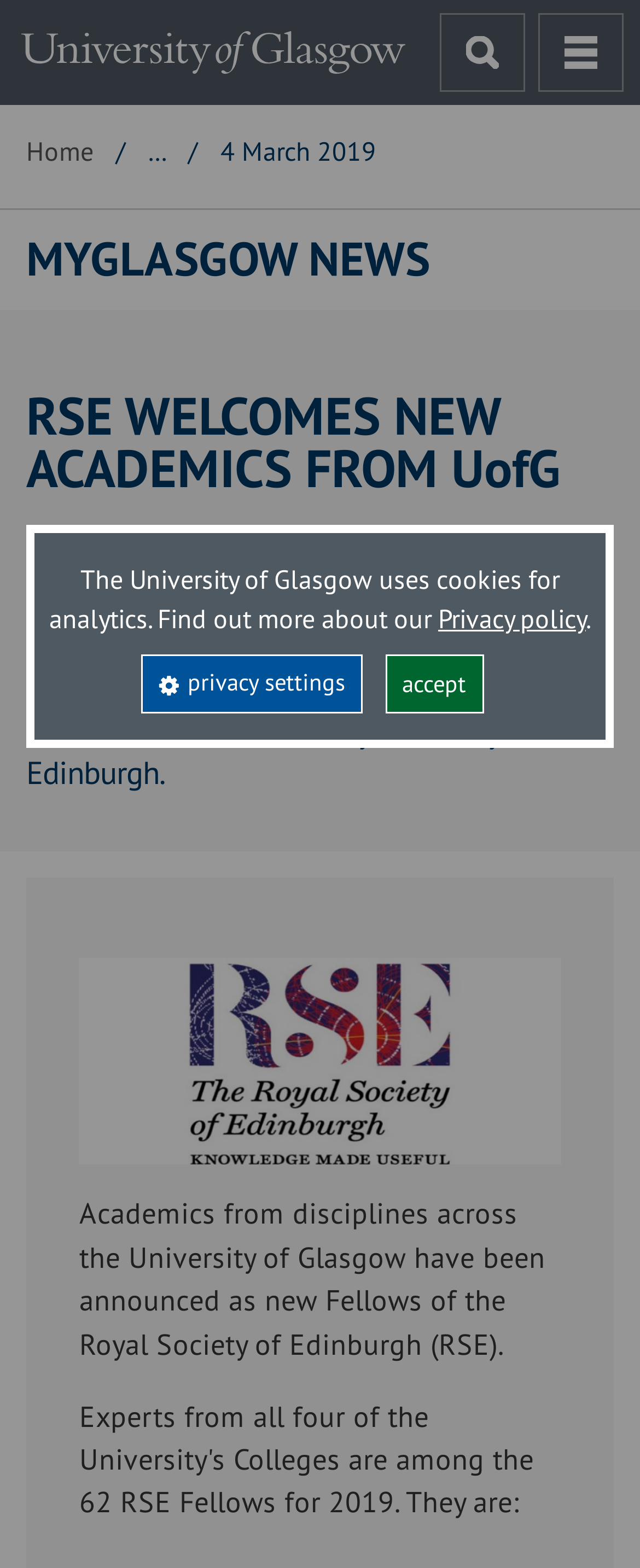What is the name of the university?
Please respond to the question thoroughly and include all relevant details.

The question asks for the name of the university, which can be found in the top-left corner of the webpage, where the university's logo is displayed. The logo is accompanied by the text 'University of Glasgow', which is the answer to the question.